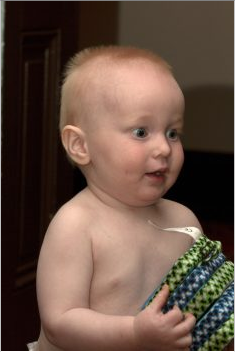What is the dominant color of the blanket?
Give a detailed explanation using the information visible in the image.

The caption describes the blanket as having a blue and green pattern, indicating that these two colors are the dominant colors of the blanket.